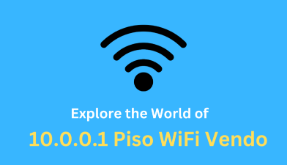Reply to the question with a single word or phrase:
What symbol is used to represent internet connectivity?

WiFi signal icon